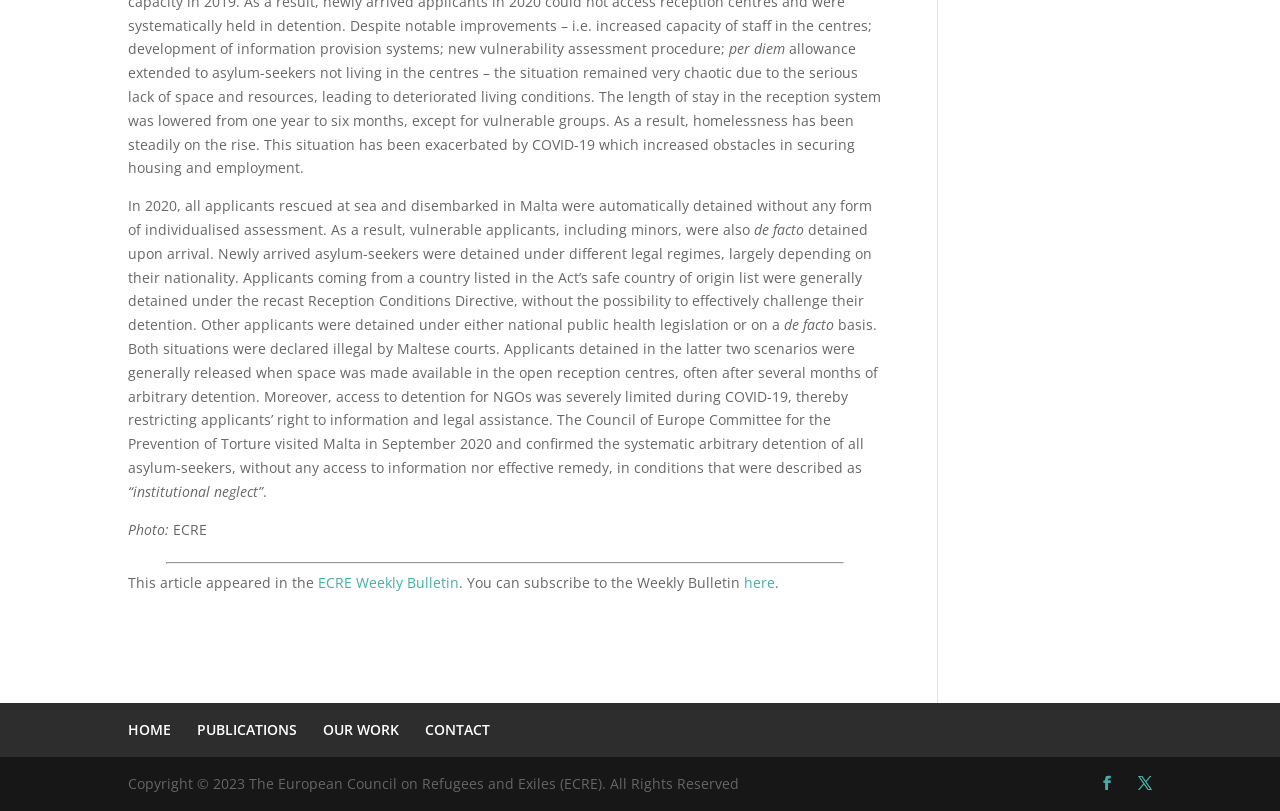Please determine the bounding box coordinates of the element to click on in order to accomplish the following task: "read ECRE Weekly Bulletin". Ensure the coordinates are four float numbers ranging from 0 to 1, i.e., [left, top, right, bottom].

[0.248, 0.707, 0.359, 0.73]